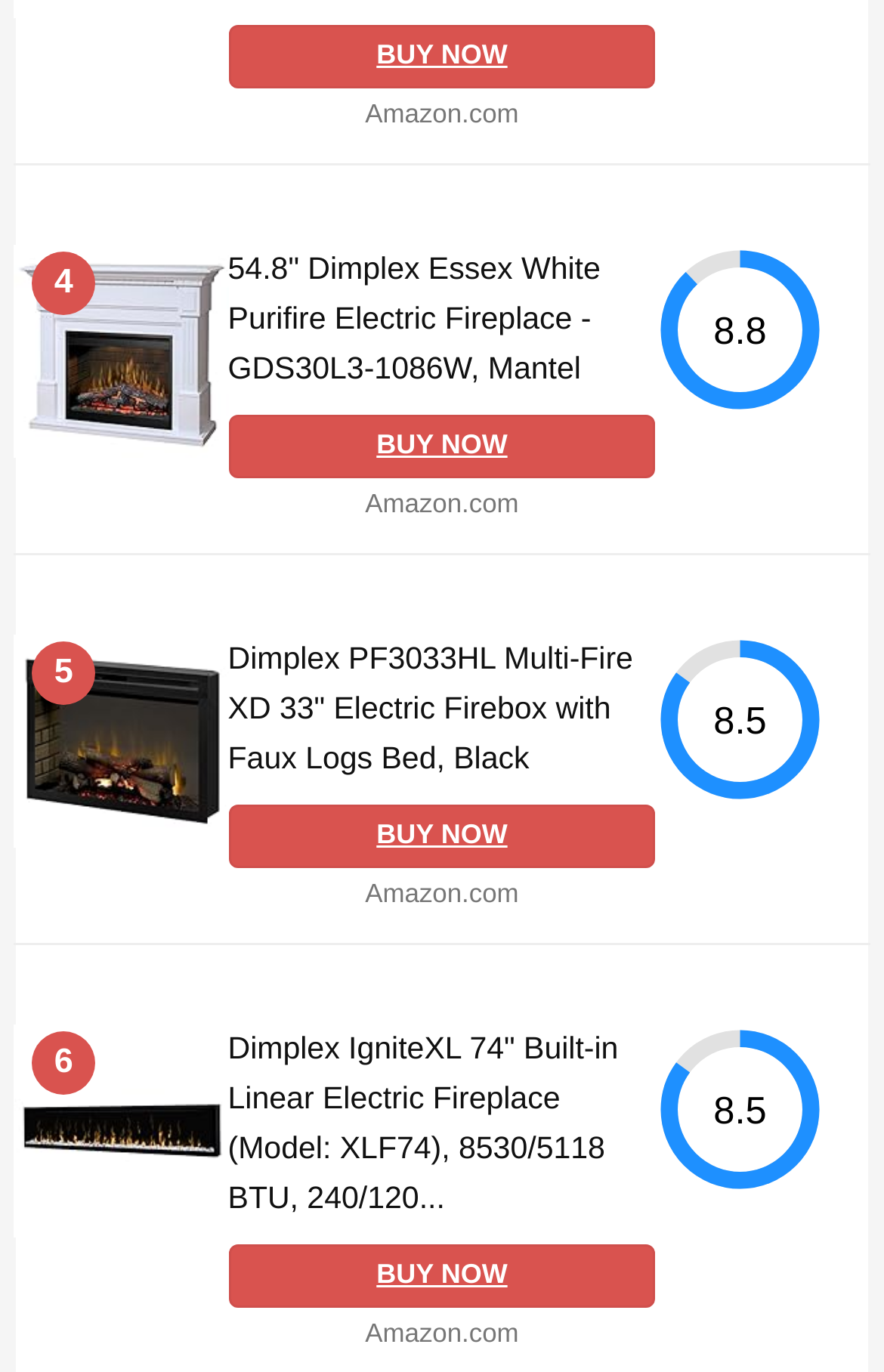Can you give a detailed response to the following question using the information from the image? How many 'BUY NOW' buttons are on this page?

I searched for the 'BUY NOW' link text on the page and found four instances of it, each corresponding to a different product.